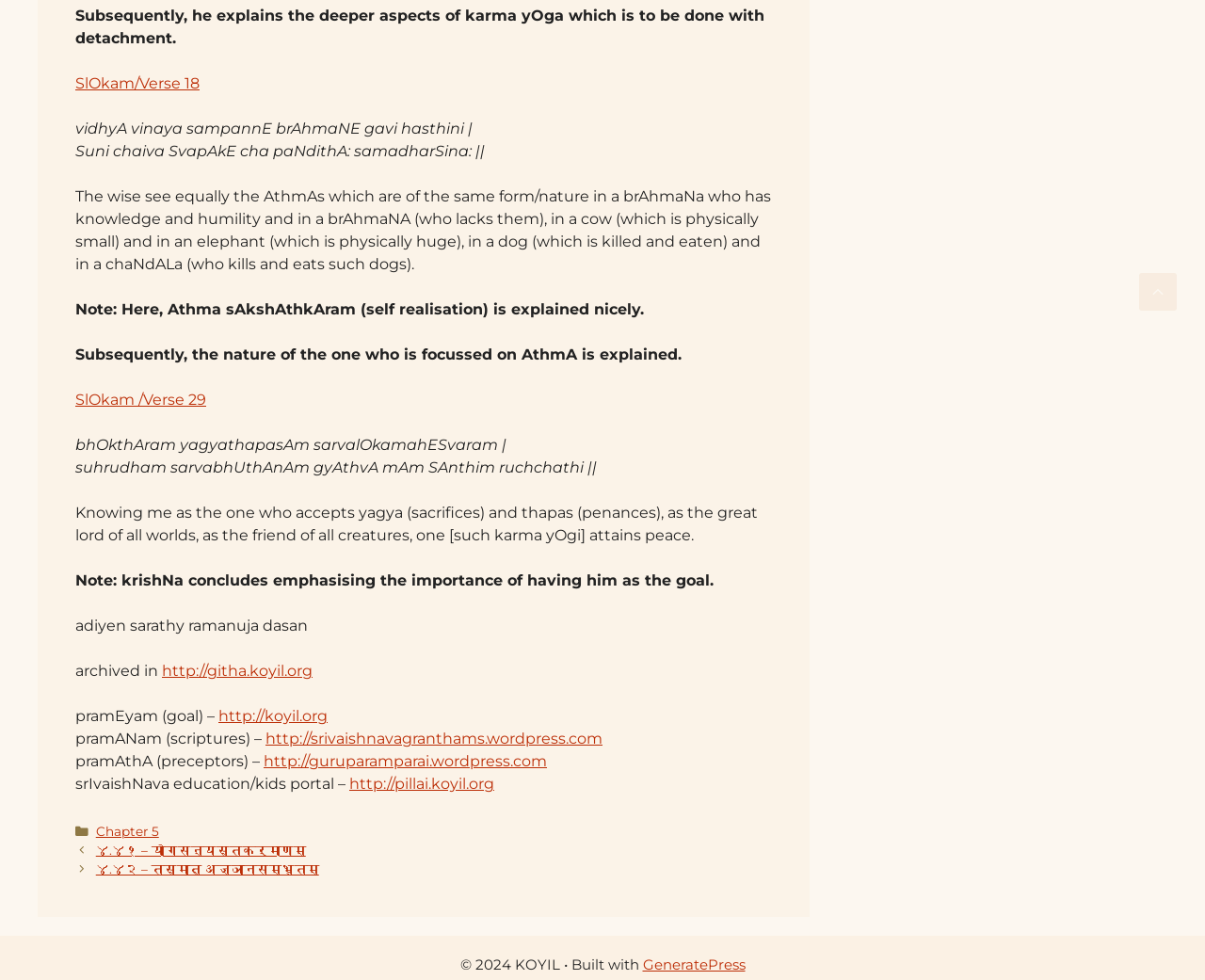Determine the bounding box coordinates of the region I should click to achieve the following instruction: "Scroll back to top". Ensure the bounding box coordinates are four float numbers between 0 and 1, i.e., [left, top, right, bottom].

[0.945, 0.279, 0.977, 0.317]